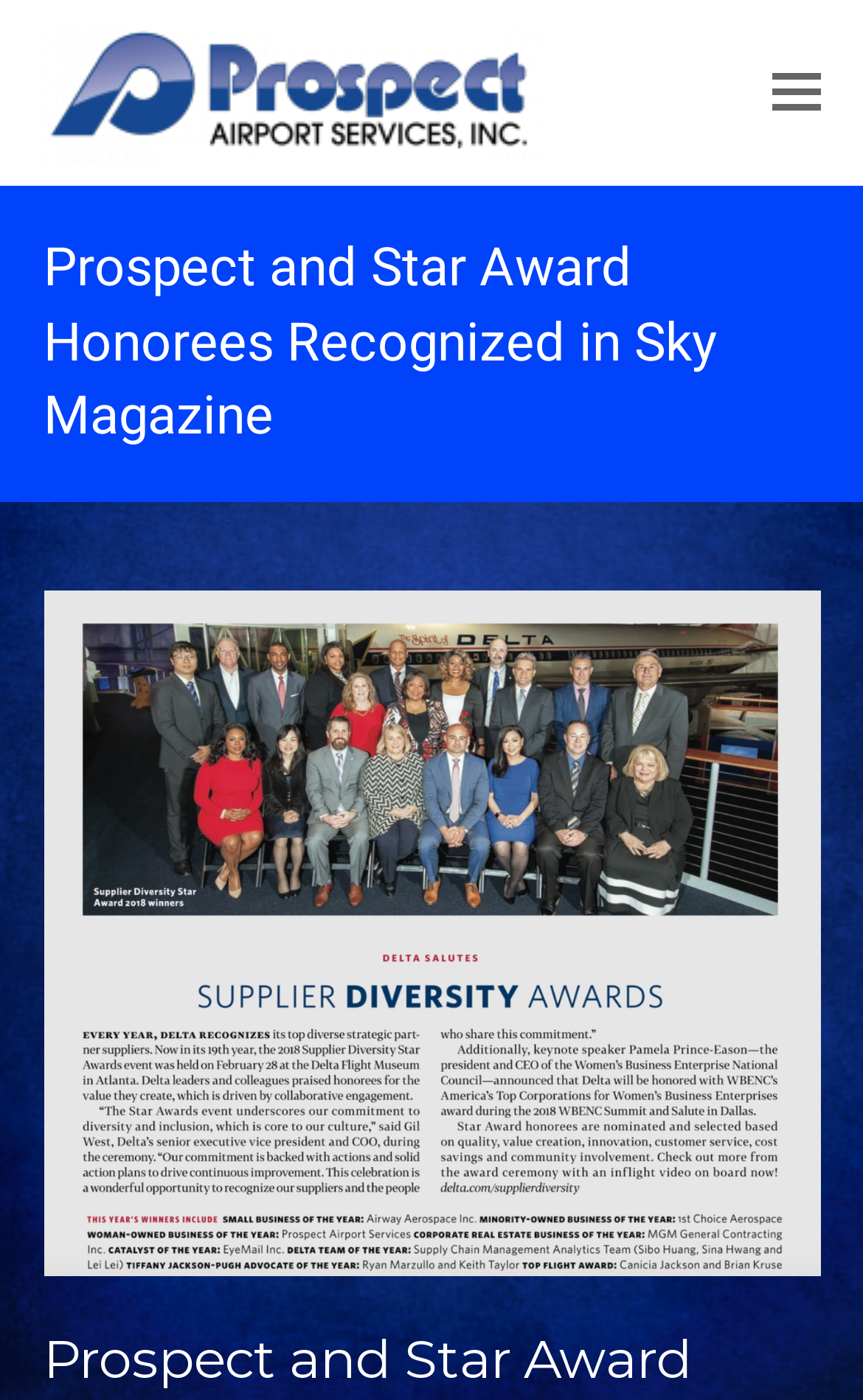Give an extensive and precise description of the webpage.

The webpage is about Prospect and Star Award Honorees being recognized in Sky Magazine, as indicated by the title. At the top-left corner, there is a logo of Prospect Airport Services, which is an image linked to the company's website. Below the logo, there is a heading that repeats the title of the webpage.

On the top-right corner, there is a link to toggle the mobile menu. The main content of the webpage is divided into sections, with a large image taking up most of the space. The image is likely a visual representation of the award honorees or a related event.